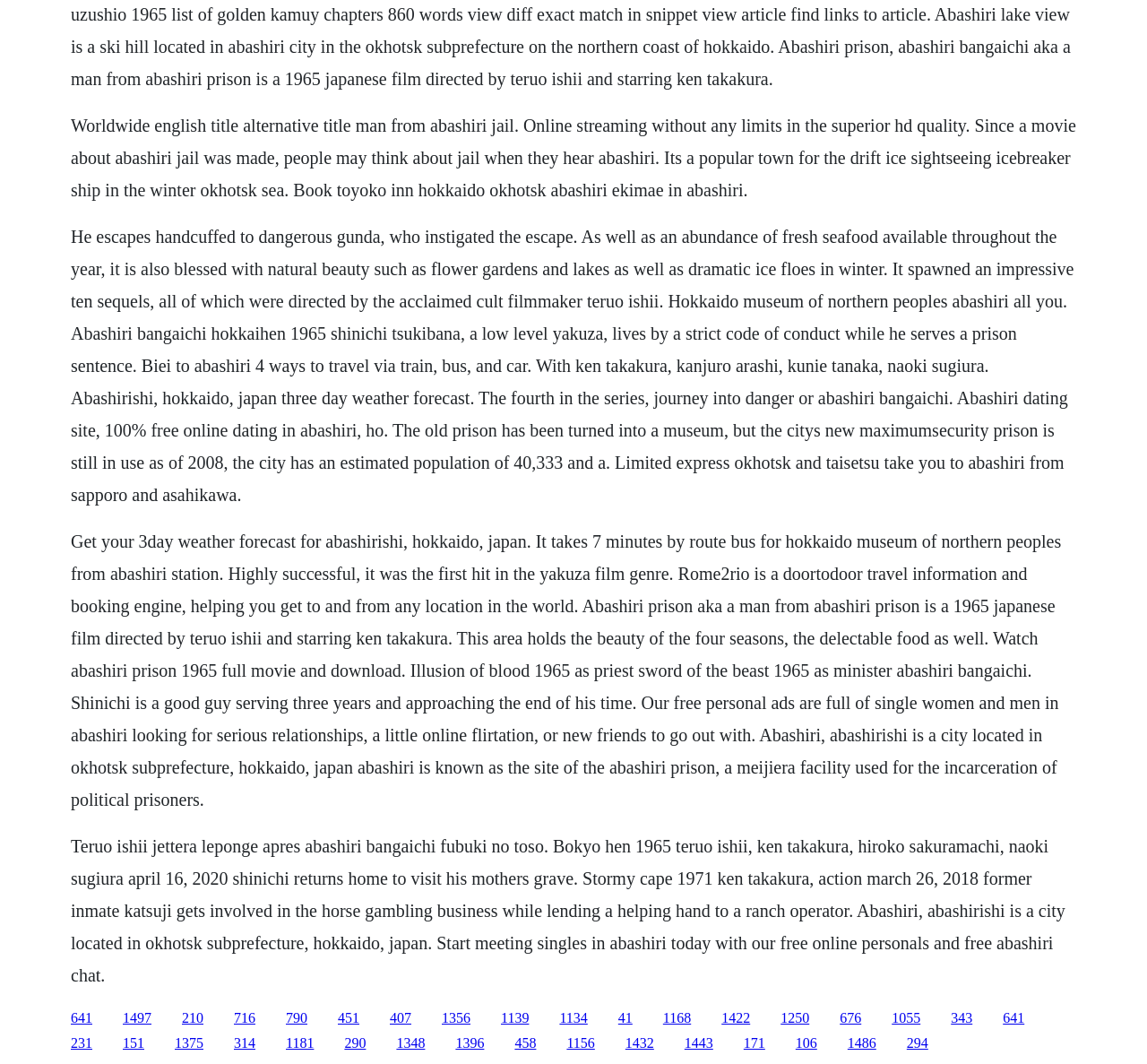Can you show the bounding box coordinates of the region to click on to complete the task described in the instruction: "Read about Abashiri Prison aka A Man from Abashiri Prison"?

[0.062, 0.213, 0.936, 0.474]